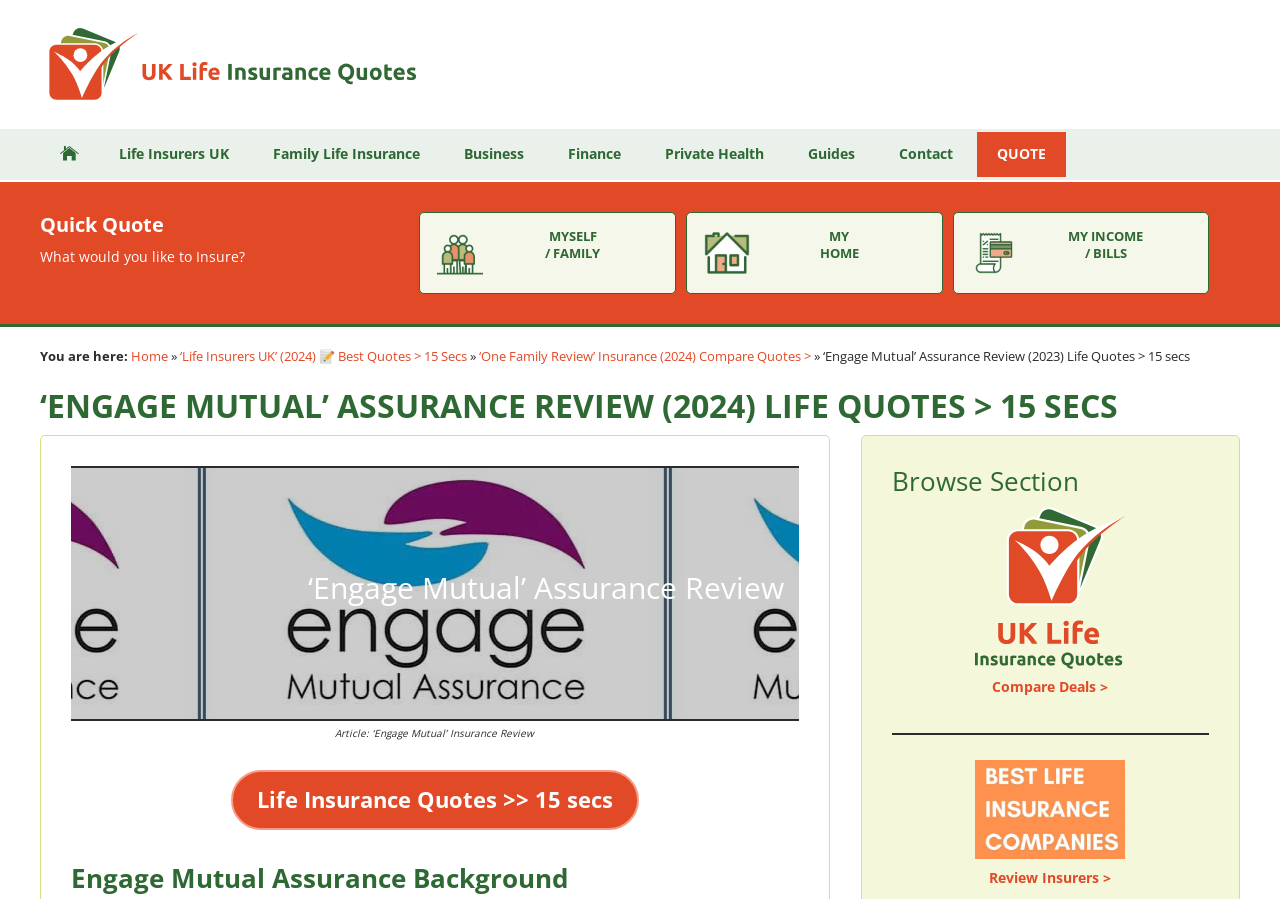Please identify the bounding box coordinates of the area that needs to be clicked to follow this instruction: "Review best UK life insurance companies deals".

[0.762, 0.933, 0.879, 0.954]